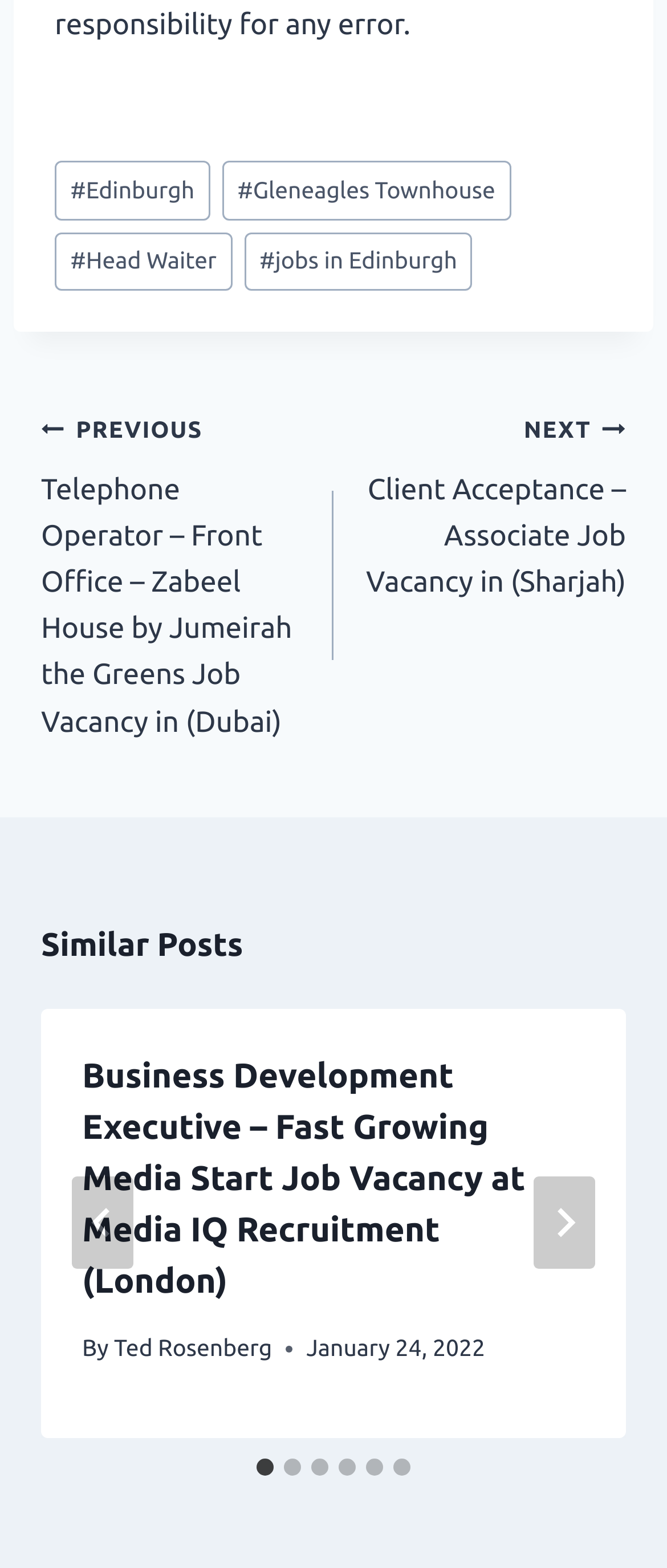Pinpoint the bounding box coordinates of the area that must be clicked to complete this instruction: "Click on the '#Edinburgh' tag".

[0.082, 0.103, 0.315, 0.141]